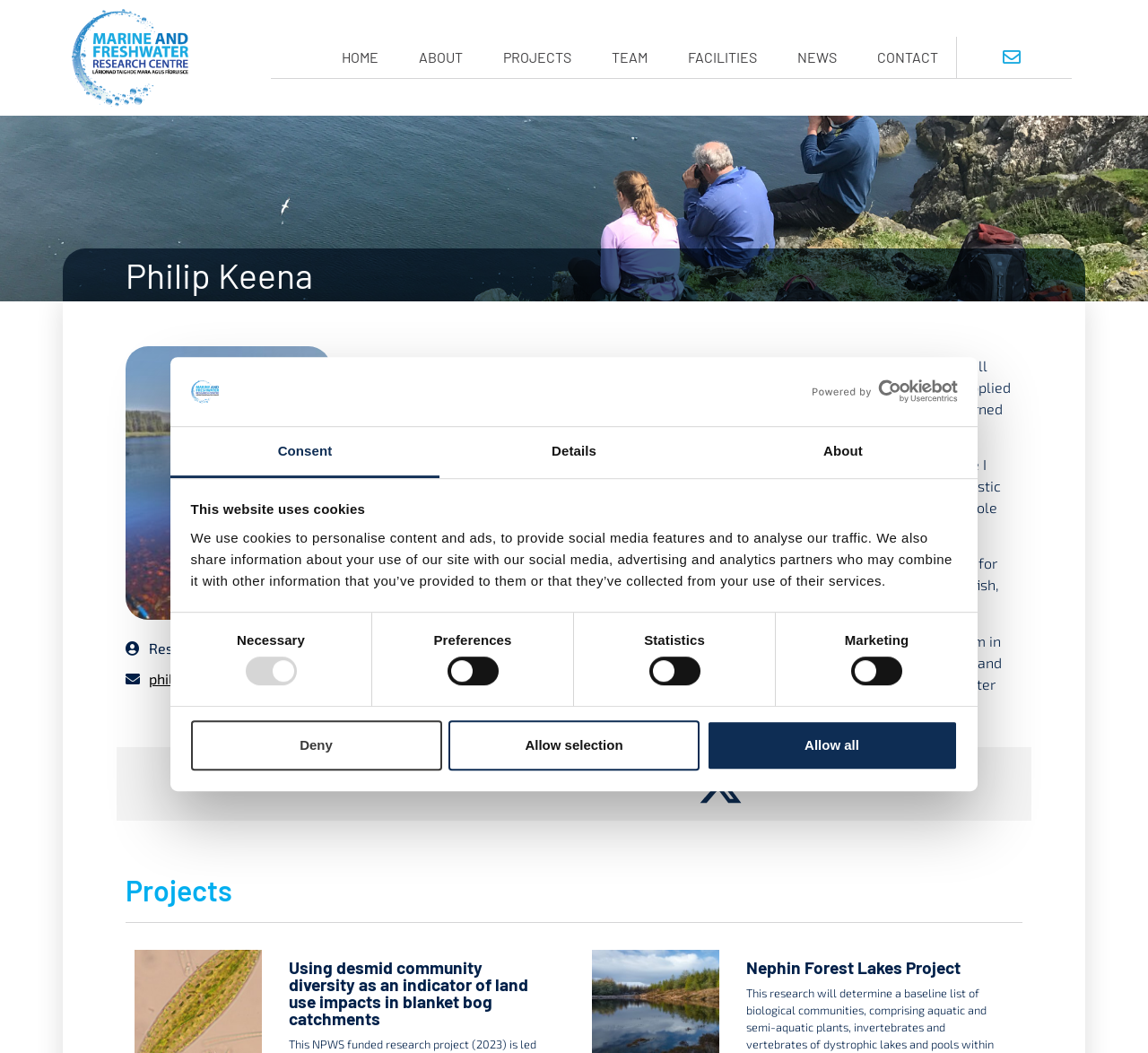Could you find the bounding box coordinates of the clickable area to complete this instruction: "Contact Philip Keena via email"?

[0.13, 0.636, 0.239, 0.652]